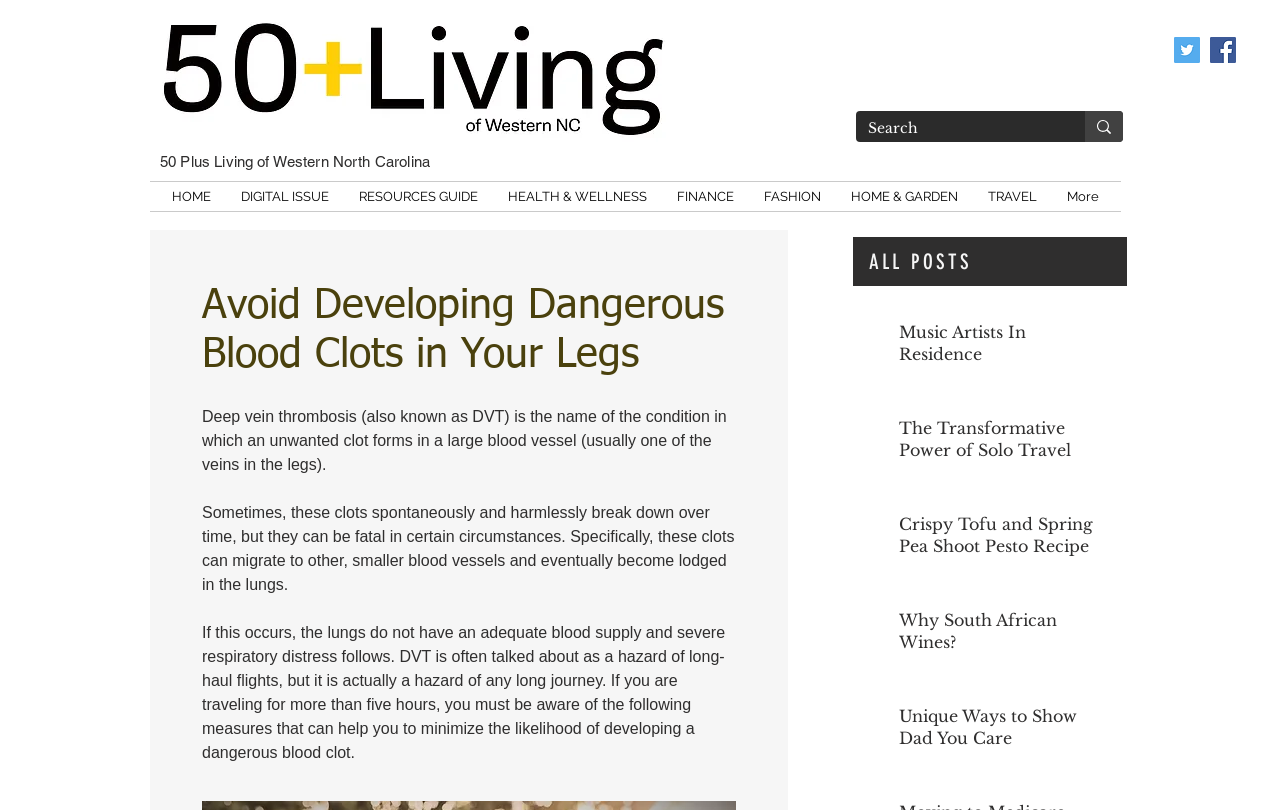What is the hazard of long journeys mentioned in the article?
Look at the webpage screenshot and answer the question with a detailed explanation.

According to the article, DVT is a hazard of any long journey, not just long-haul flights. This is because prolonged periods of immobility can increase the risk of developing a blood clot.